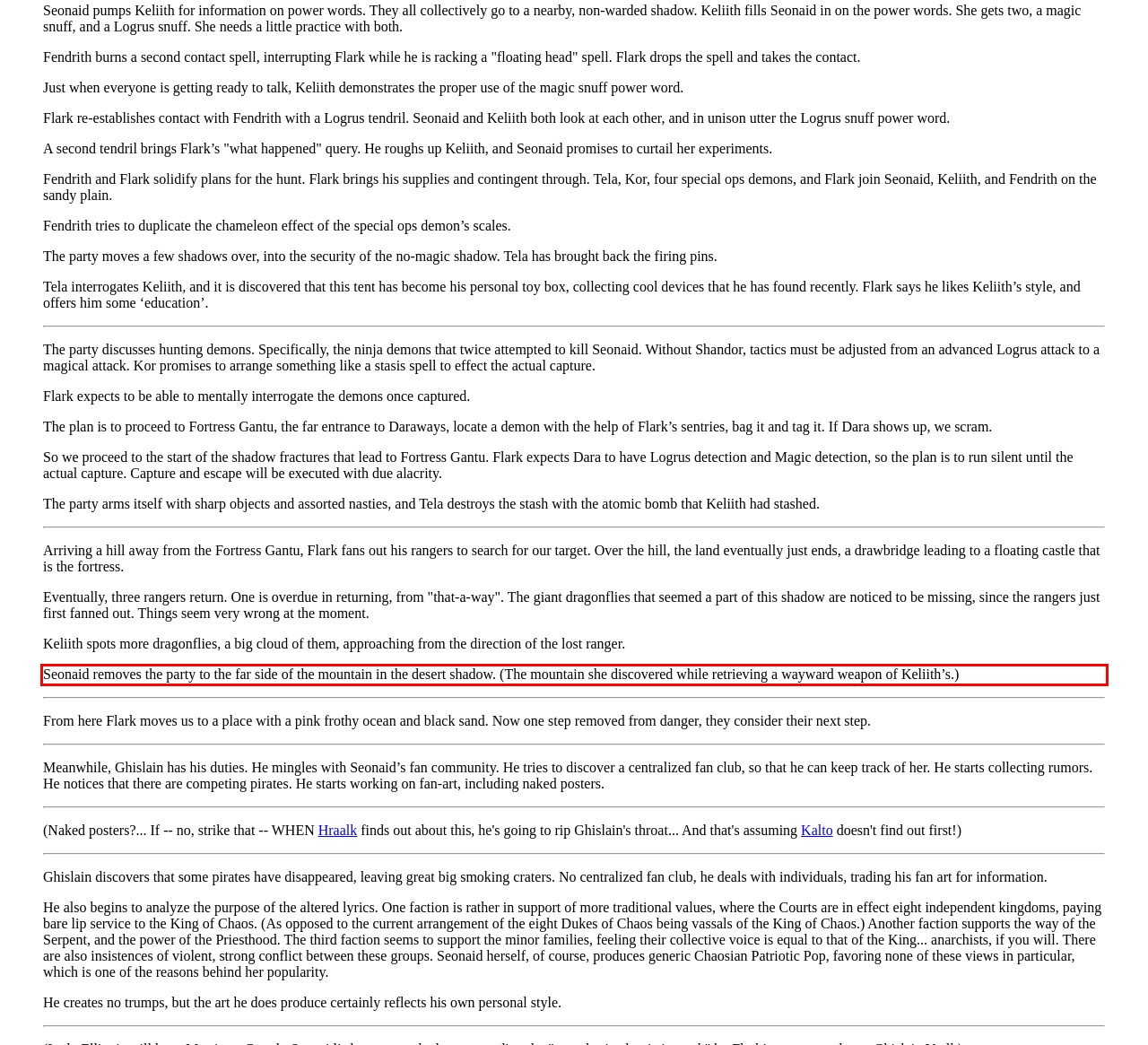There is a UI element on the webpage screenshot marked by a red bounding box. Extract and generate the text content from within this red box.

Seonaid removes the party to the far side of the mountain in the desert shadow. (The mountain she discovered while retrieving a wayward weapon of Keliith’s.)